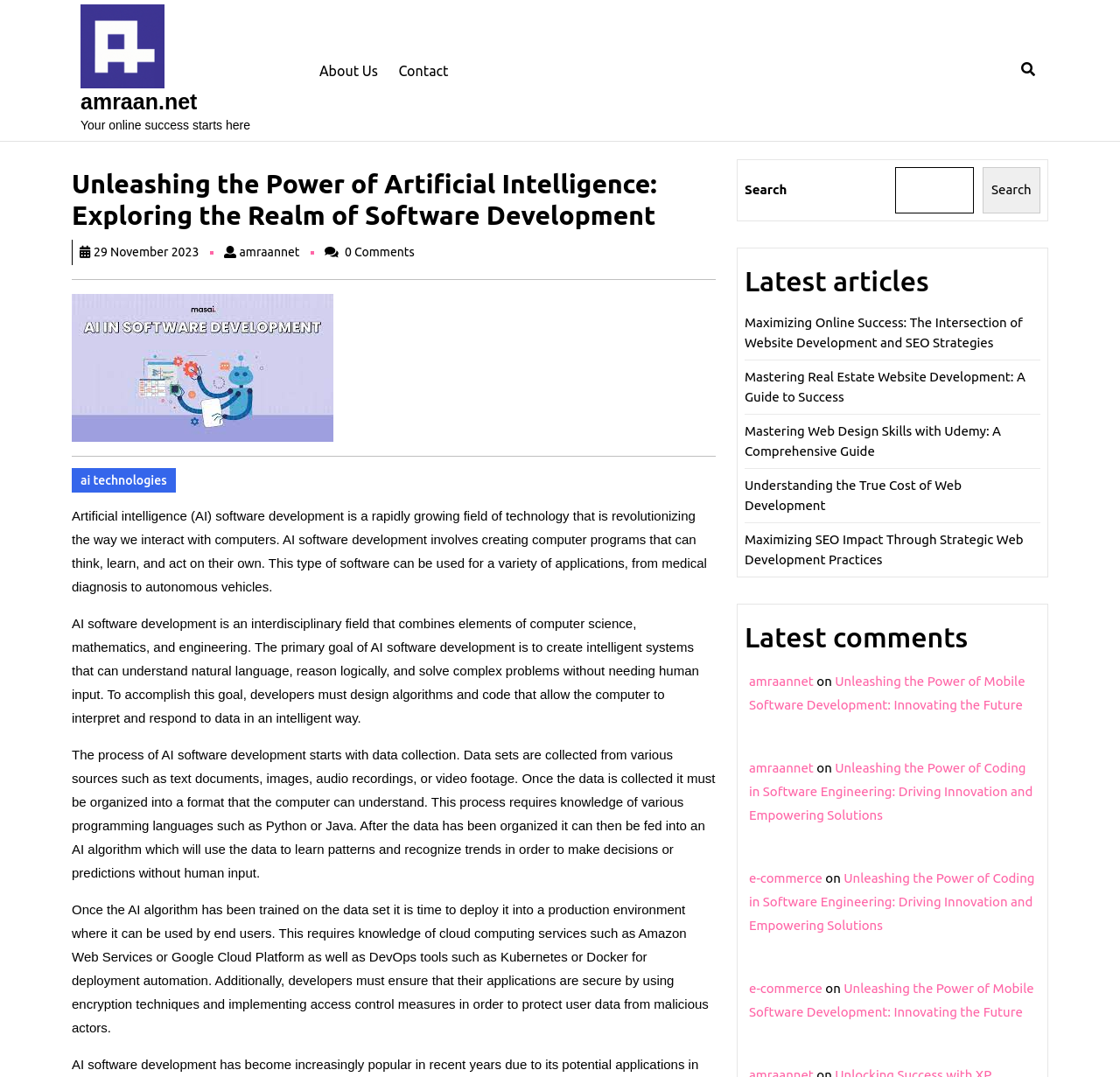What is the purpose of the search box?
Answer the question with a detailed and thorough explanation.

I inferred the purpose of the search box by its location and label, which suggests that it is intended for users to search for content within the website.